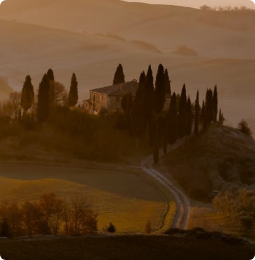Detail the scene depicted in the image with as much precision as possible.

The image showcases a serene and picturesque landscape in Italy, characterized by a gently winding road leading up to a charming farmhouse nestled atop a hill. The setting is bathed in warm golden light, suggesting either dawn or dusk, which enhances the tranquil atmosphere. Tall cypress trees stand sentinel around the property, their dark silhouettes creating a striking contrast against the soft, rolling hills in the background. This idyllic scene perfectly captures the essence of rural Tuscany, evoking feelings of peace and a longing for exploration, making it an inviting visual representation for the featured post titled "Radiant Jane Italy Retreats."